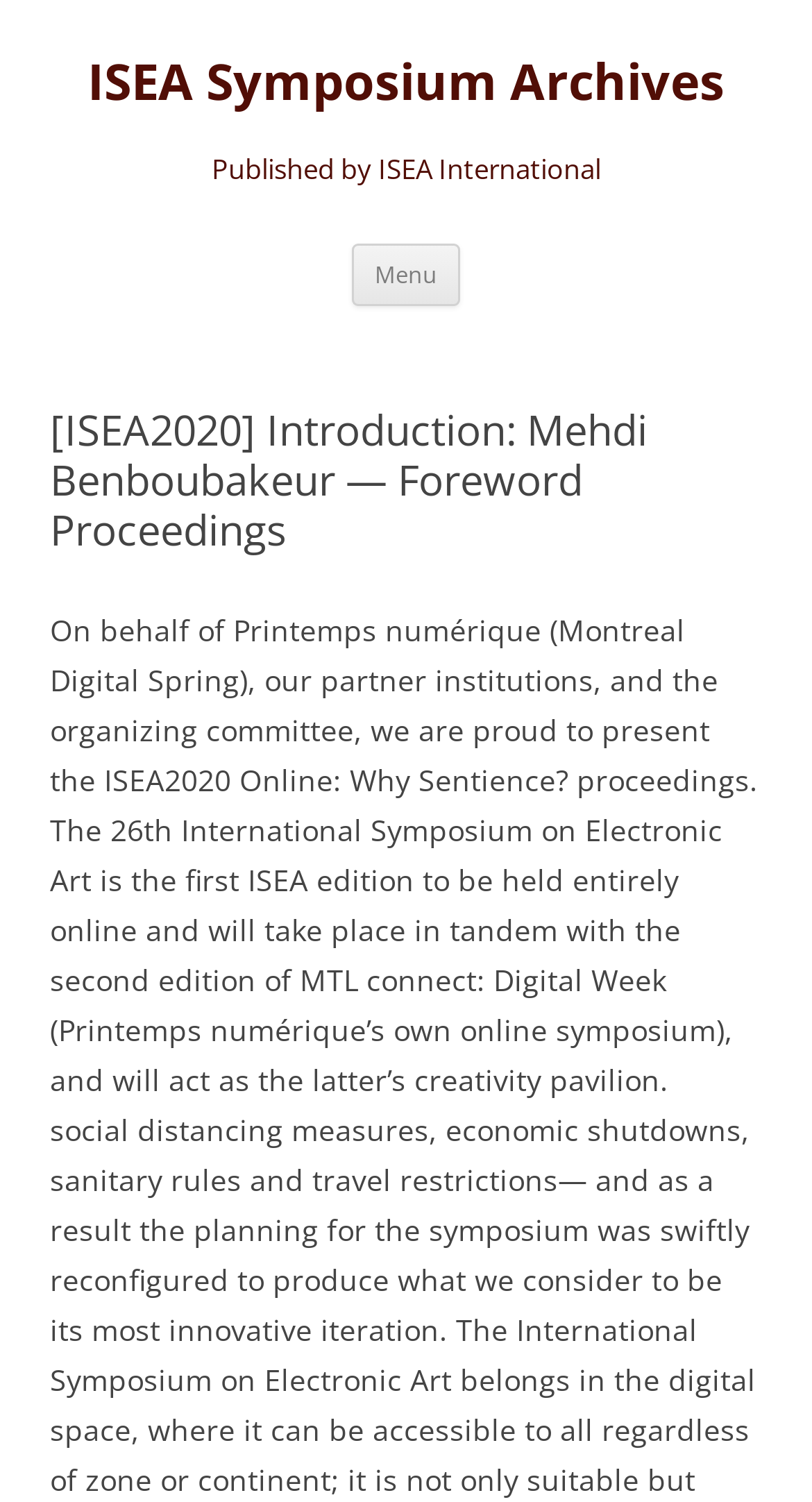Provide the bounding box coordinates for the UI element that is described as: "Menu".

[0.433, 0.162, 0.567, 0.203]